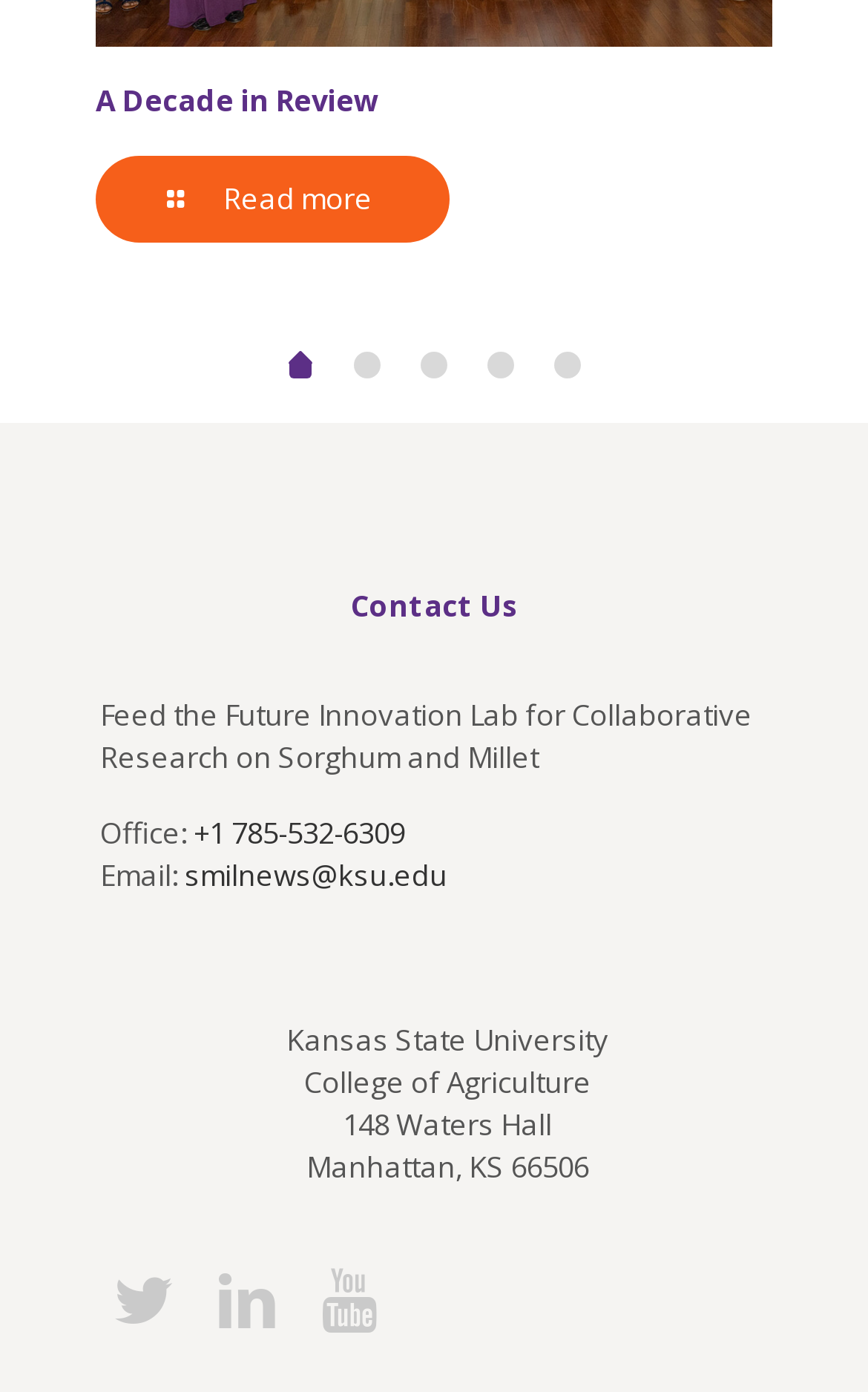Show the bounding box coordinates for the element that needs to be clicked to execute the following instruction: "Read more about the current article". Provide the coordinates in the form of four float numbers between 0 and 1, i.e., [left, top, right, bottom].

[0.11, 0.112, 0.518, 0.174]